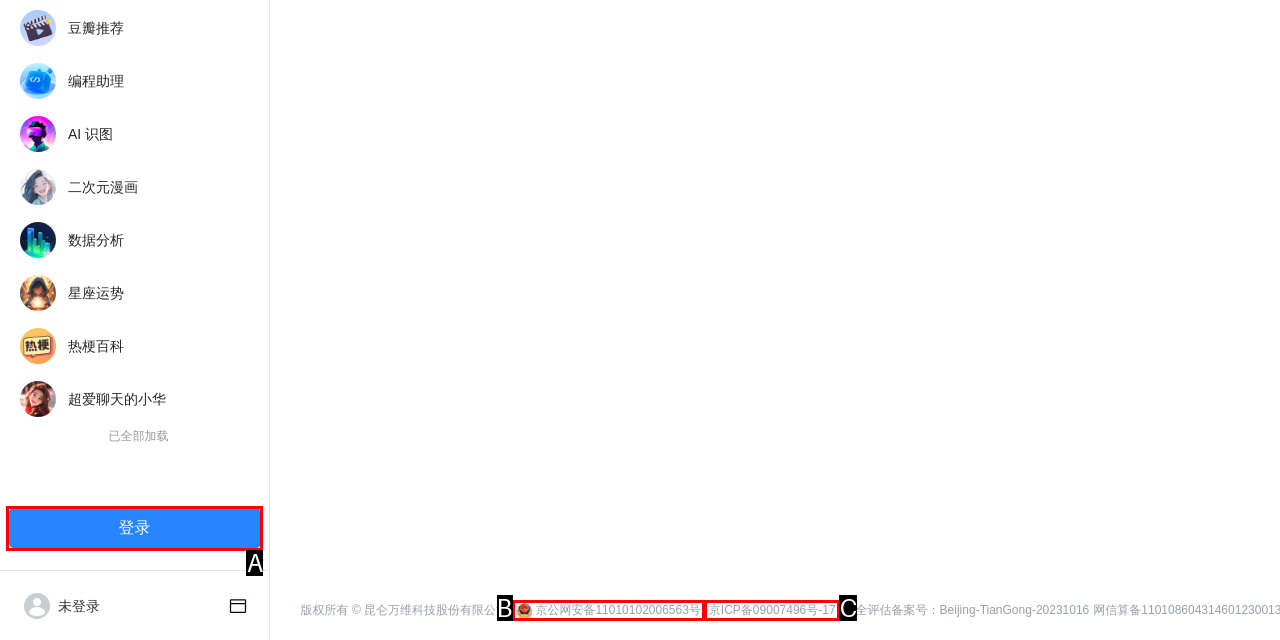Determine which option fits the element description: 京公网安备11010102006563号
Answer with the option’s letter directly.

B